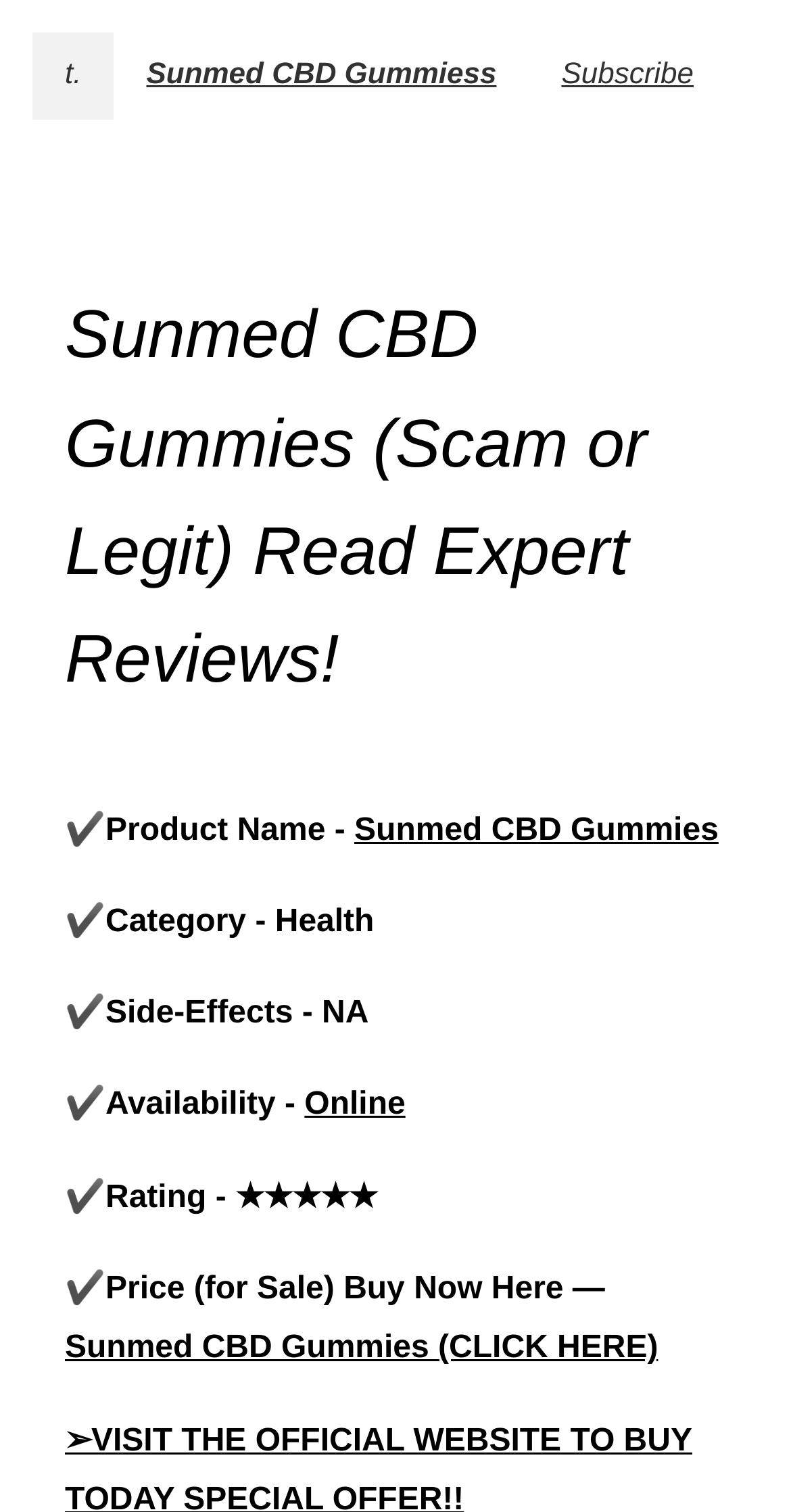Create an elaborate caption that covers all aspects of the webpage.

The webpage is about Sunmed CBD Gummies, with a title that reads "Sunmed CBD Gummies (Scam or Legit) Read Expert Reviews!". At the top, there are three links: "t.", "Sunmed CBD Gummies", and "Subscribe", aligned horizontally. 

Below the title, there is a section with several lines of text, each starting with a checkbox symbol. The first line reads "Product Name - Sunmed CBD Gummies", followed by "Category - Health", "Side-Effects - NA", "Availability - Online", "Rating - ★★★★★", and "Price (for Sale) Buy Now Here —". The "Online" and "Sunmed CBD Gummies (CLICK HERE)" are clickable links. 

The overall structure of the webpage is organized, with clear headings and concise text, making it easy to navigate and find information about Sunmed CBD Gummies.